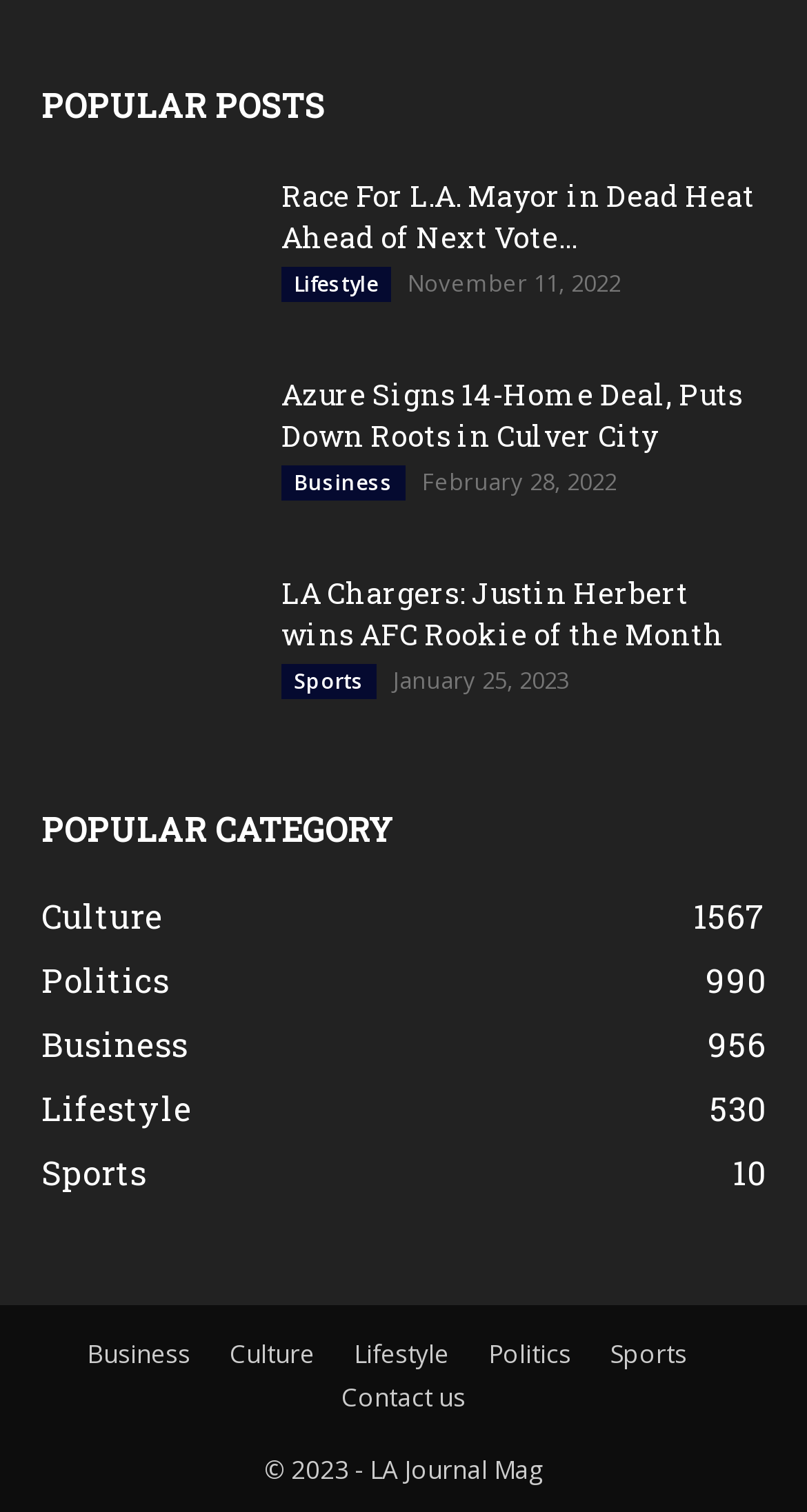From the element description: "Contact us", extract the bounding box coordinates of the UI element. The coordinates should be expressed as four float numbers between 0 and 1, in the order [left, top, right, bottom].

[0.423, 0.913, 0.577, 0.937]